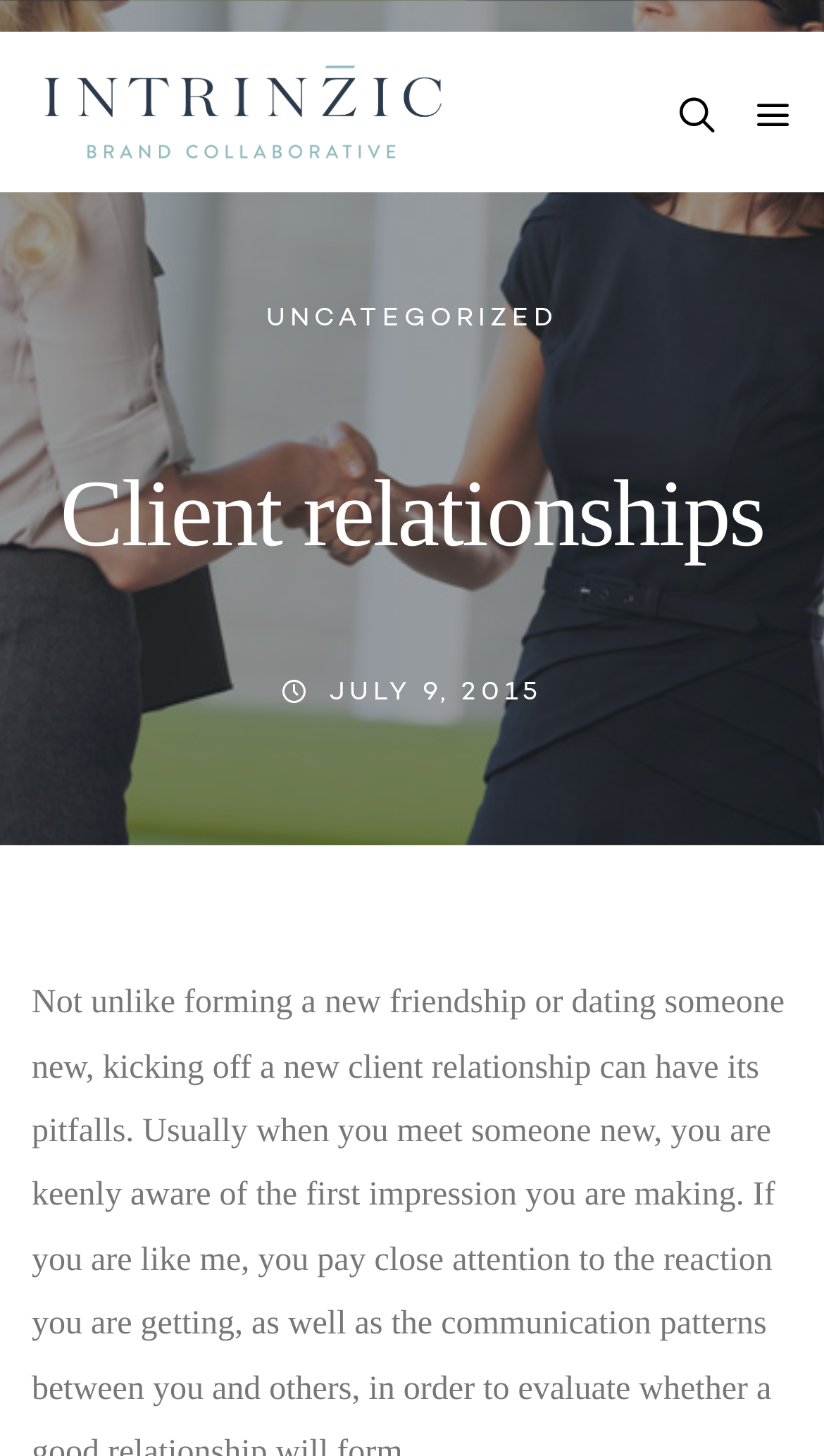Refer to the element description alt="Intrinzic Inc." and identify the corresponding bounding box in the screenshot. Format the coordinates as (top-left x, top-left y, bottom-right x, bottom-right y) with values in the range of 0 to 1.

[0.038, 0.036, 0.551, 0.118]